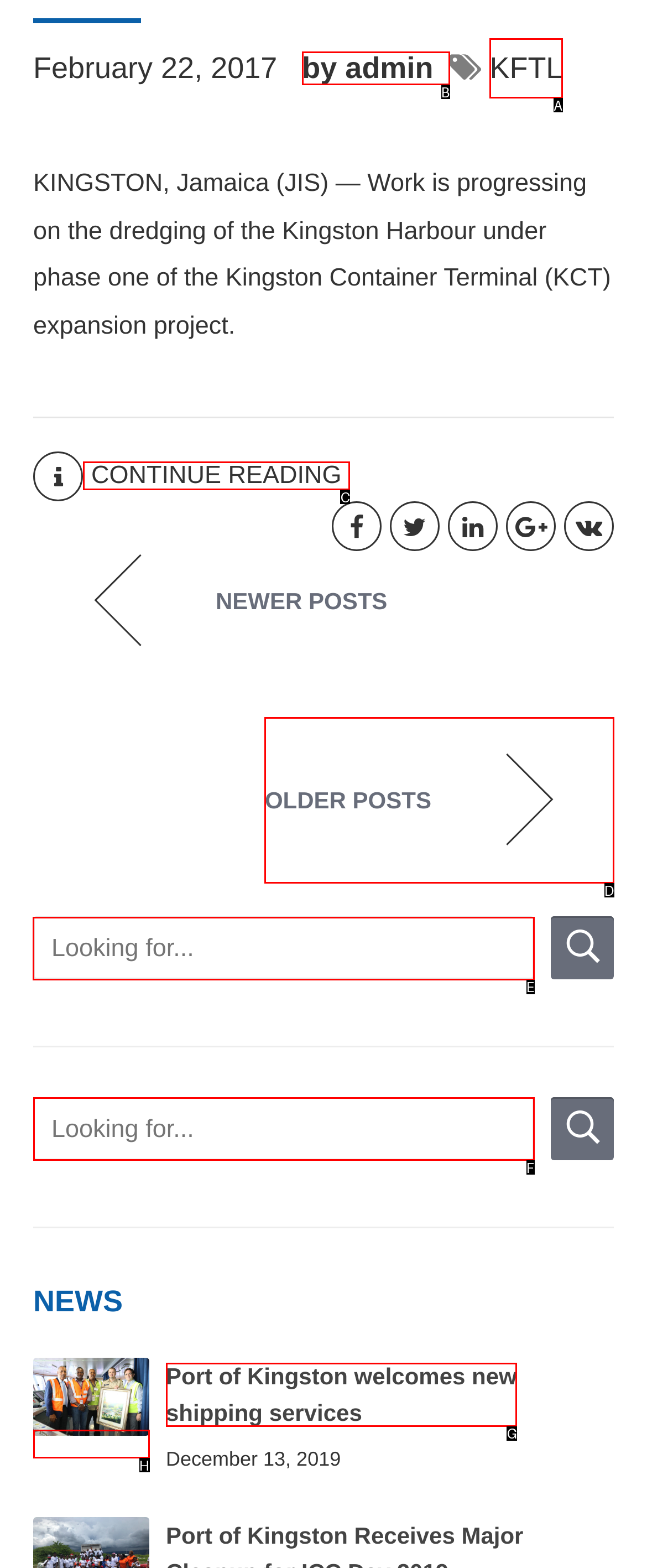Indicate the HTML element that should be clicked to perform the task: Click on Philo Saw Works Reply with the letter corresponding to the chosen option.

None